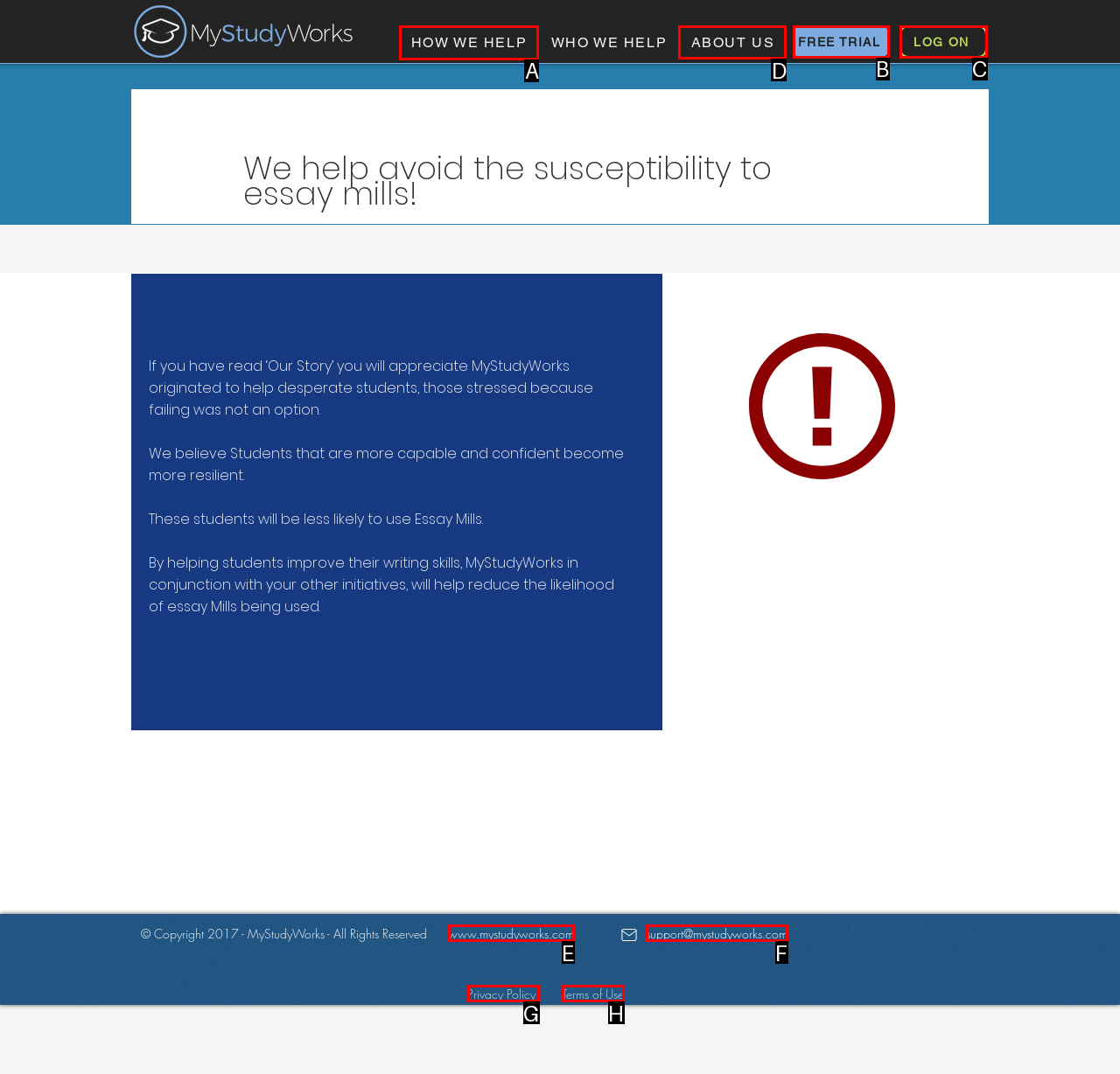Select the correct UI element to click for this task: Click the 'ABOUT US' link.
Answer using the letter from the provided options.

D